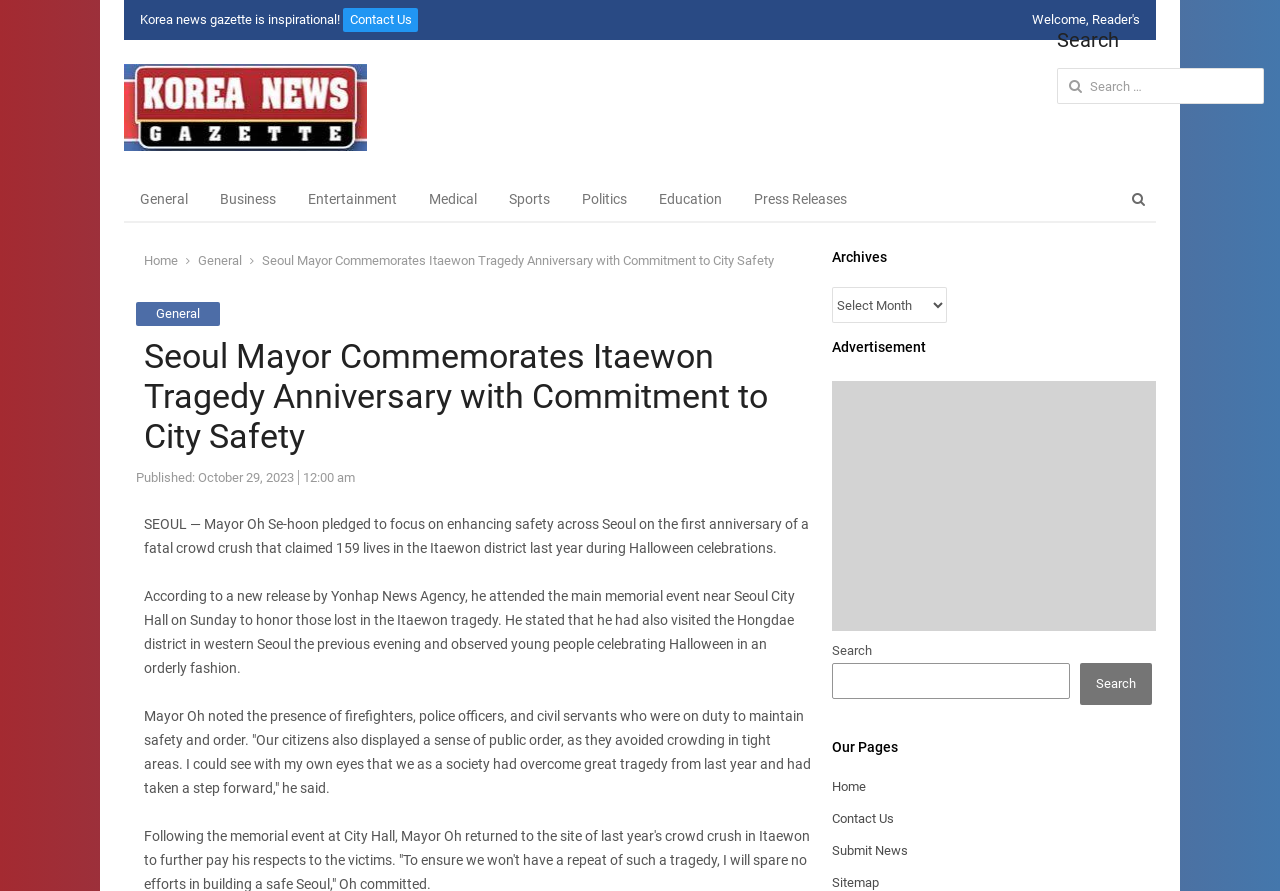Based on the image, provide a detailed response to the question:
What is the name of the news agency mentioned in the article?

The article mentions that according to a new release by Yonhap News Agency, Mayor Oh Se-hoon attended the main memorial event near Seoul City Hall on Sunday to honor those lost in the Itaewon tragedy.